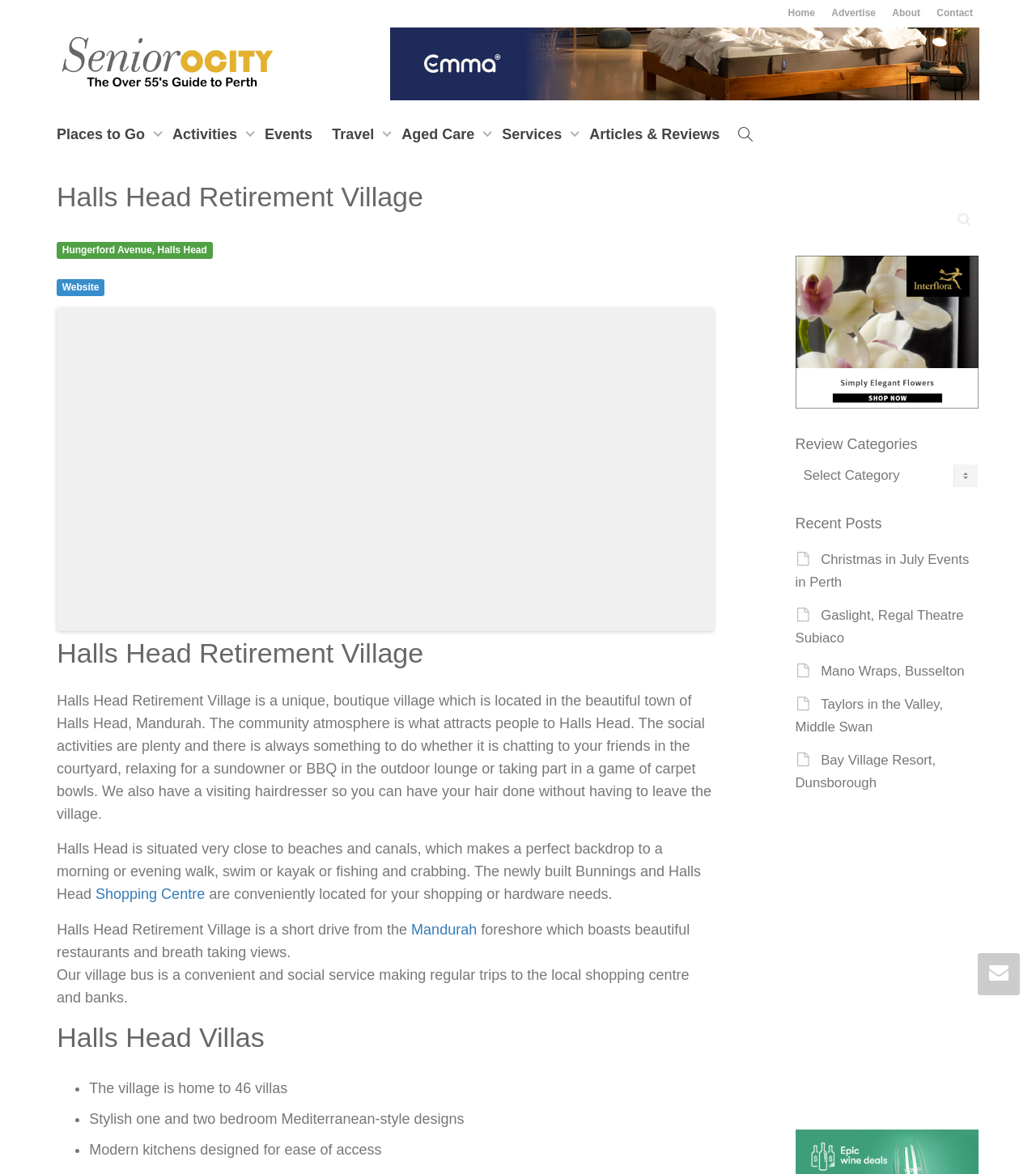Identify the bounding box coordinates for the element that needs to be clicked to fulfill this instruction: "Click Mutual of Omaha cancer insurance". Provide the coordinates in the format of four float numbers between 0 and 1: [left, top, right, bottom].

None